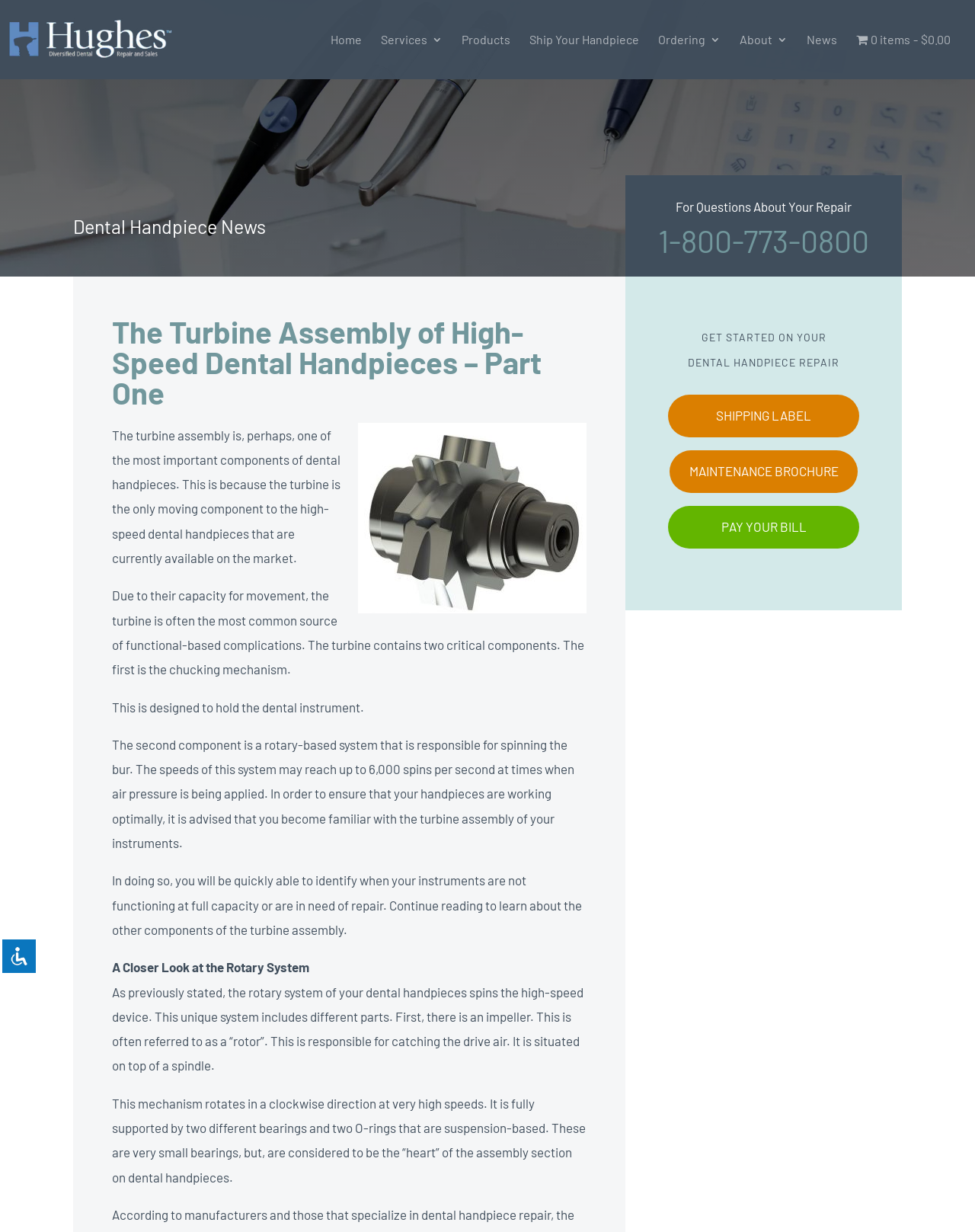Determine the bounding box coordinates of the clickable region to carry out the instruction: "Contact the Barrera Law Firm".

None